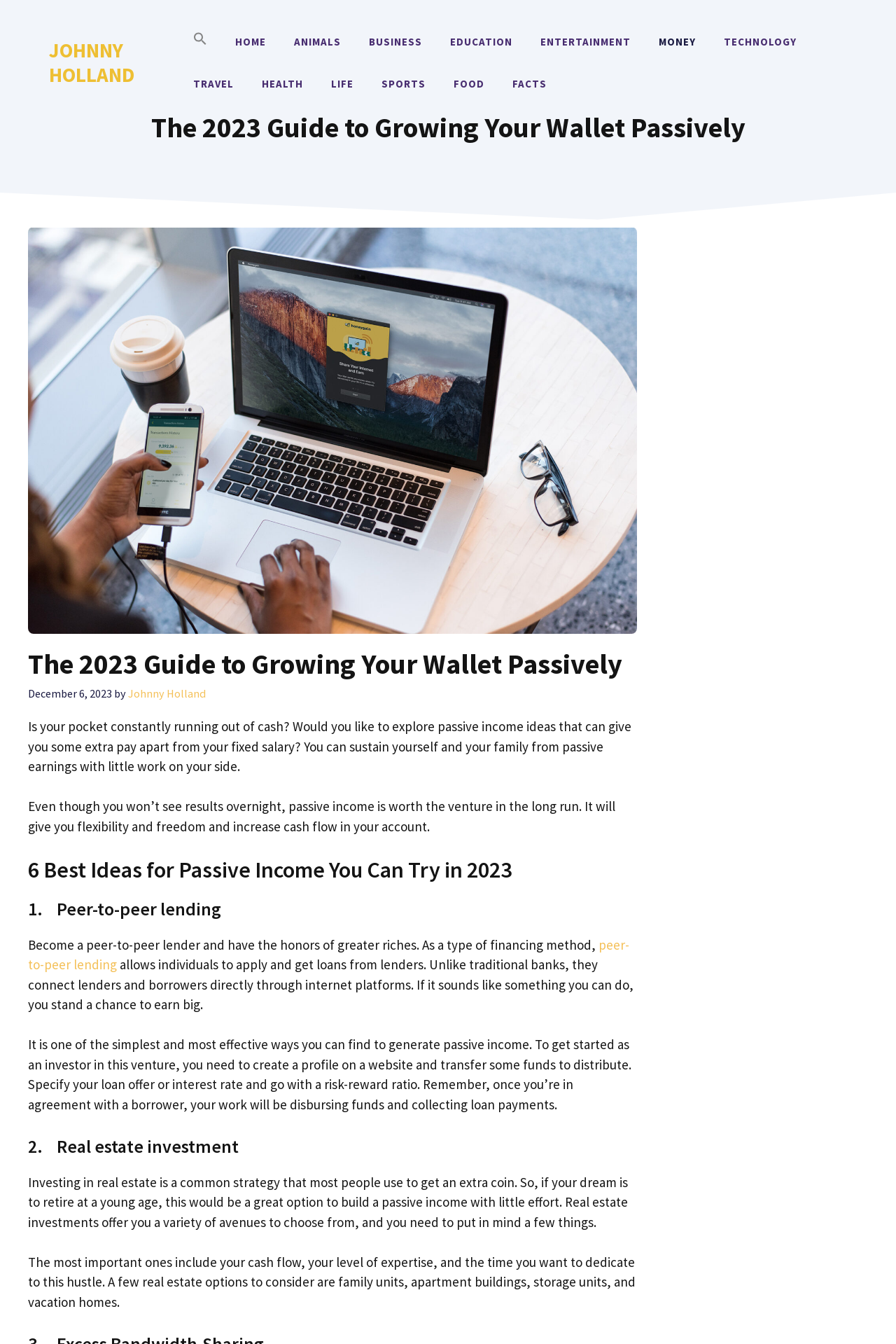Find the bounding box coordinates of the clickable area required to complete the following action: "Read the article by Johnny Holland".

[0.143, 0.511, 0.23, 0.521]